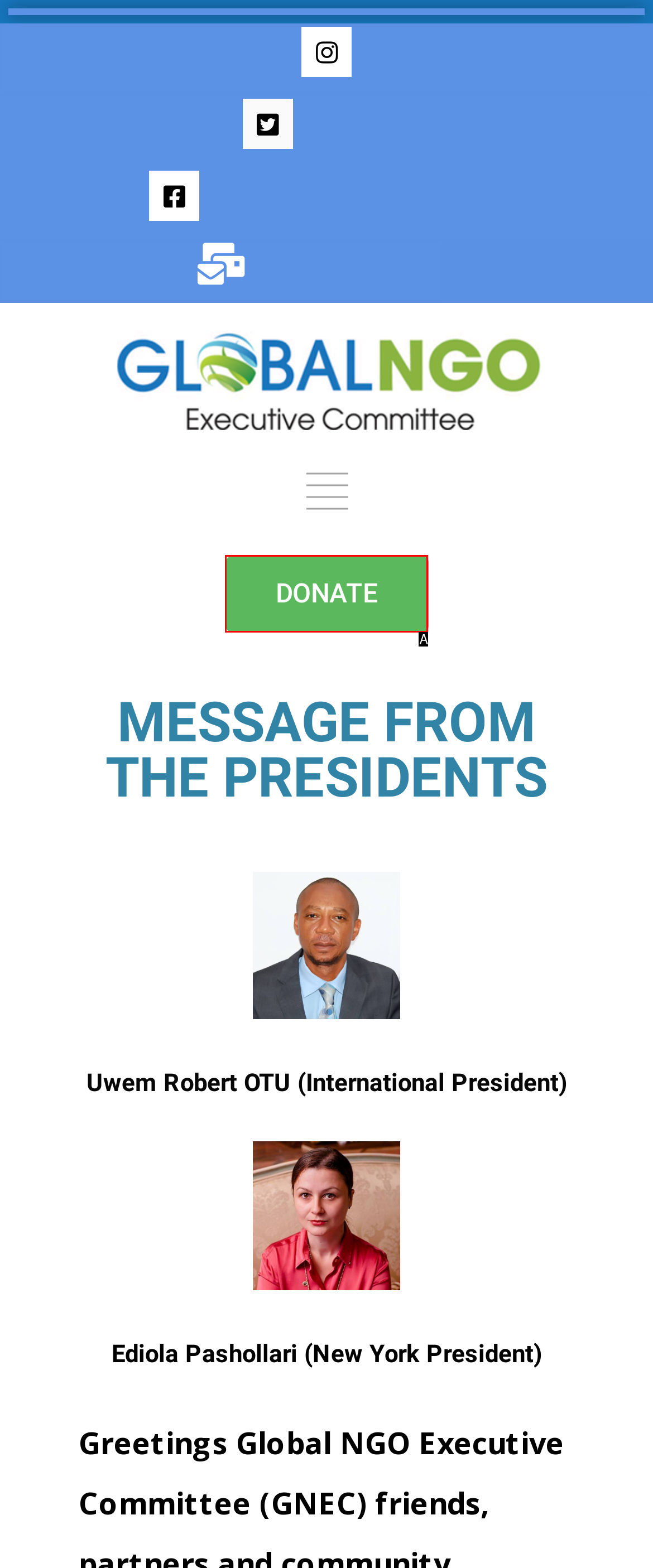Find the HTML element that matches the description: parent_node: Name * name="author". Answer using the letter of the best match from the available choices.

None